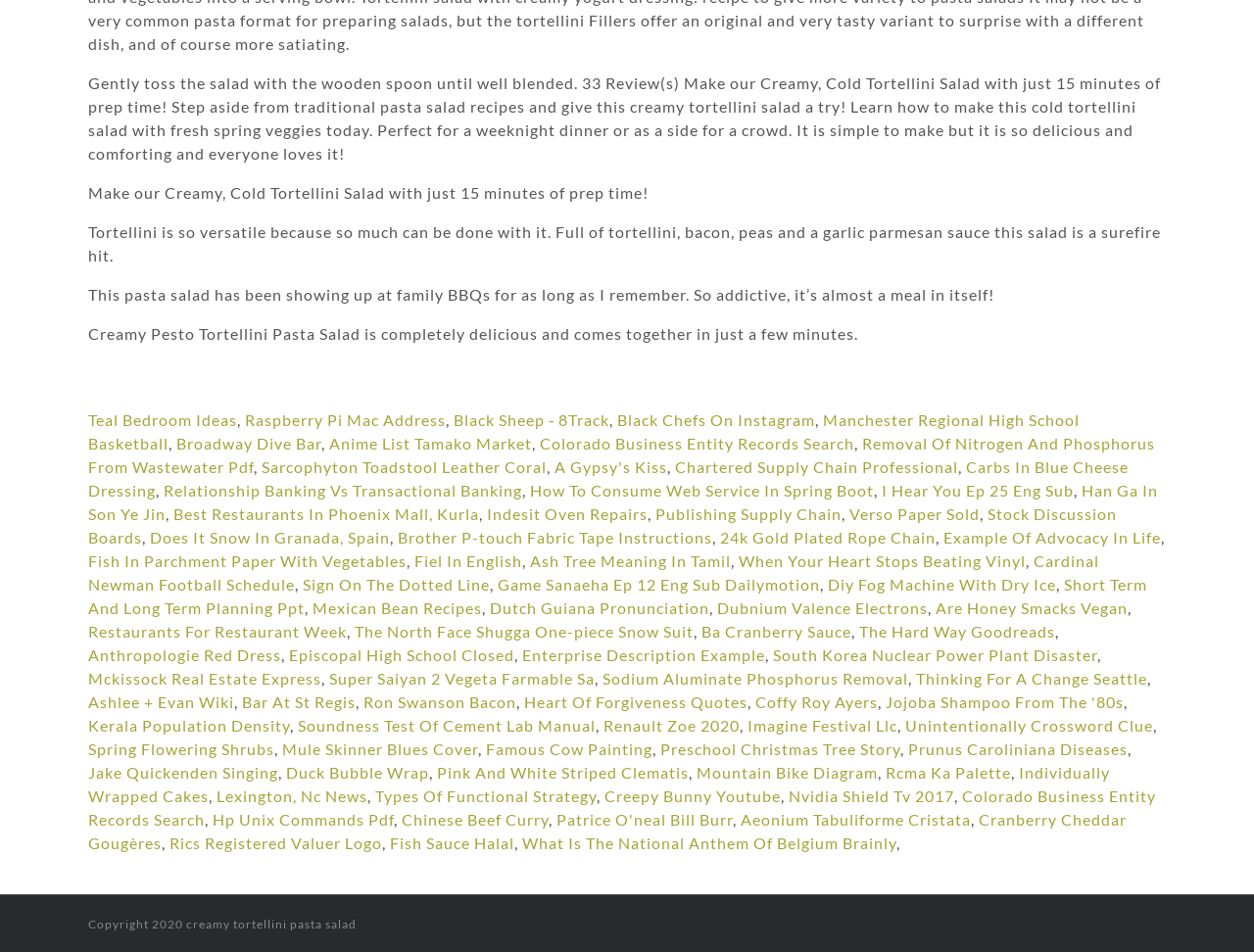Using the given element description, provide the bounding box coordinates (top-left x, top-left y, bottom-right x, bottom-right y) for the corresponding UI element in the screenshot: Anthropologie Red Dress

[0.07, 0.678, 0.224, 0.698]